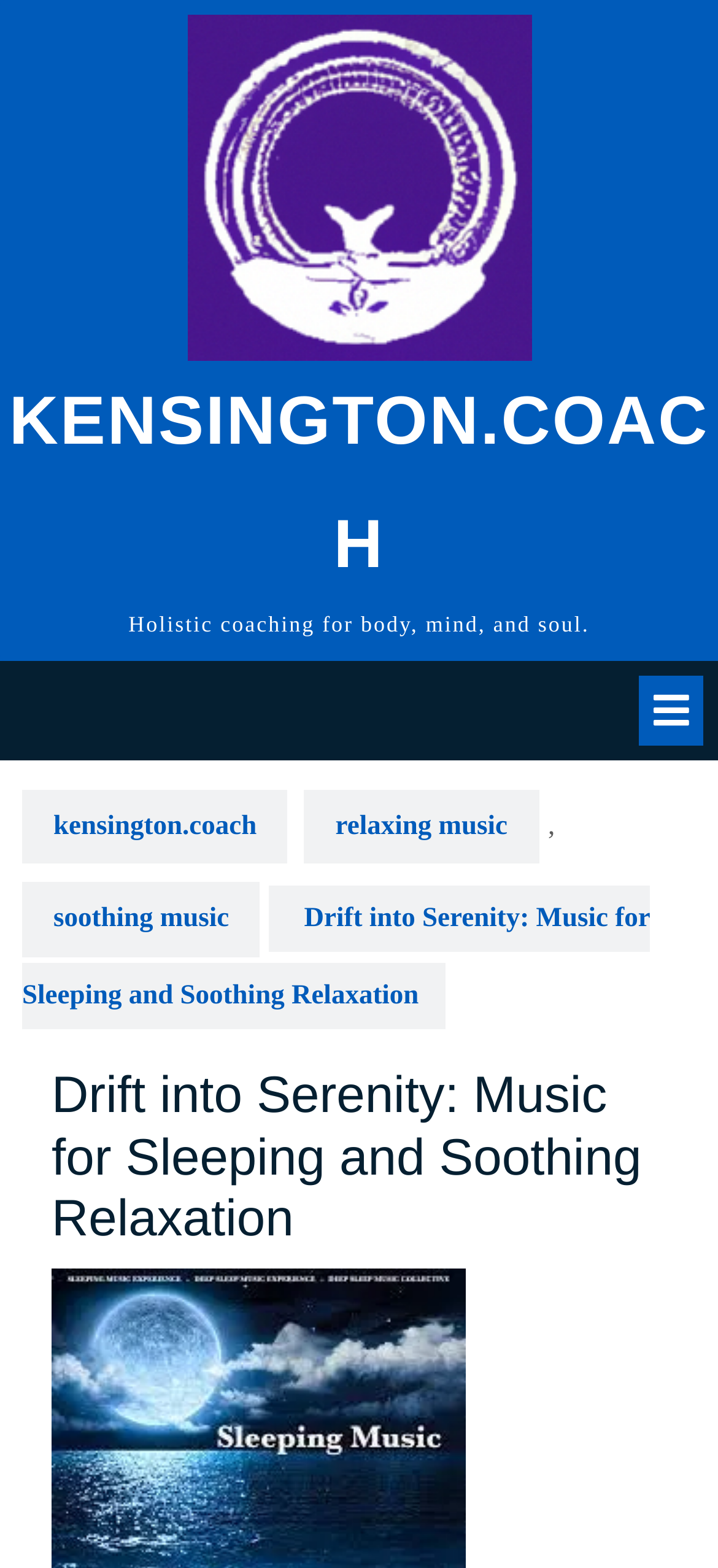Locate and generate the text content of the webpage's heading.

Drift into Serenity: Music for Sleeping and Soothing Relaxation